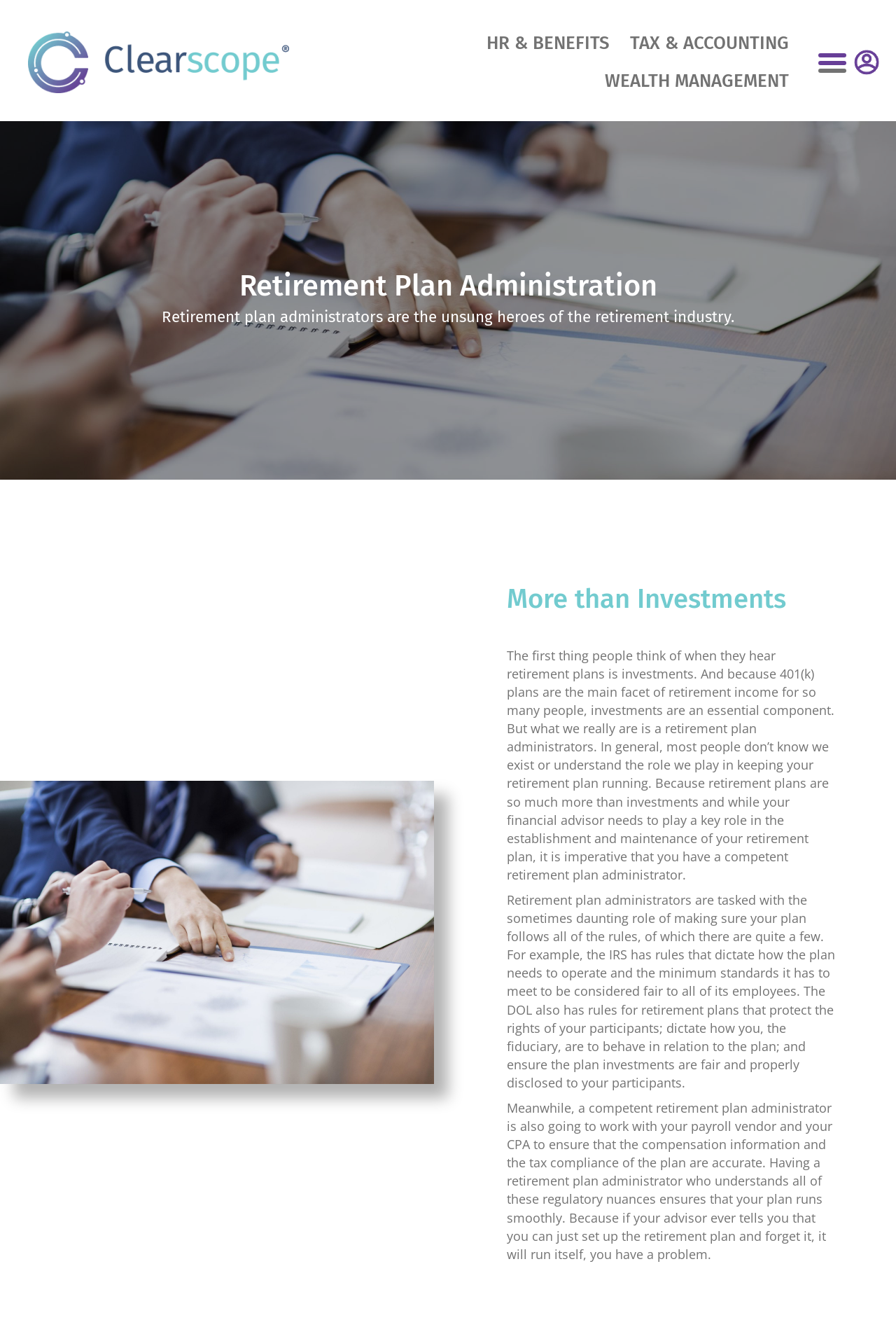What is the main role of retirement plan administrators?
Refer to the image and give a detailed answer to the question.

According to the webpage, retirement plan administrators are tasked with ensuring that the plan follows all the rules, including those set by the IRS and DOL, to protect the rights of participants and ensure the plan investments are fair and properly disclosed.